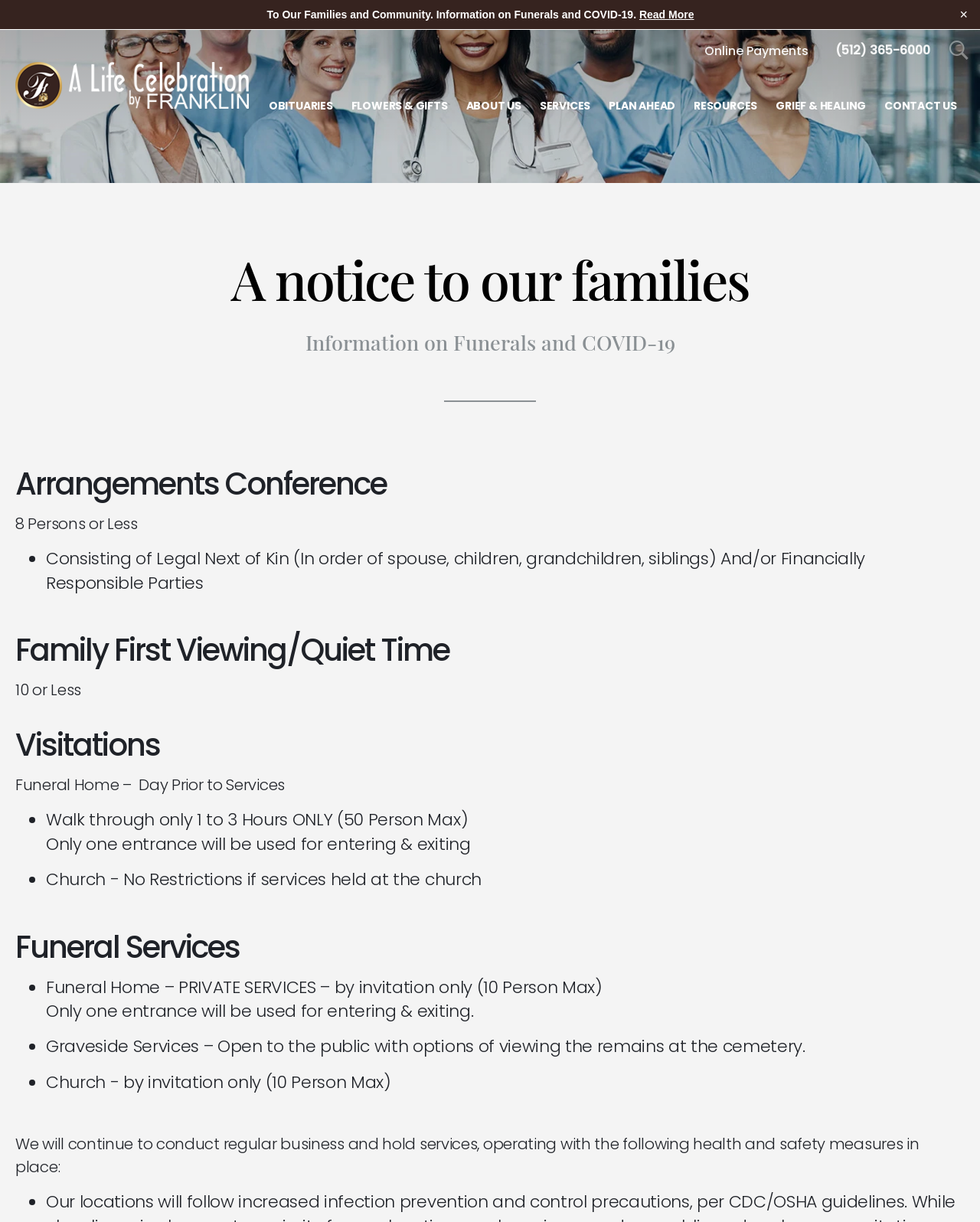Provide a short answer using a single word or phrase for the following question: 
What is the purpose of the Coronavirus Notice?

To inform families and community about funerals and COVID-19